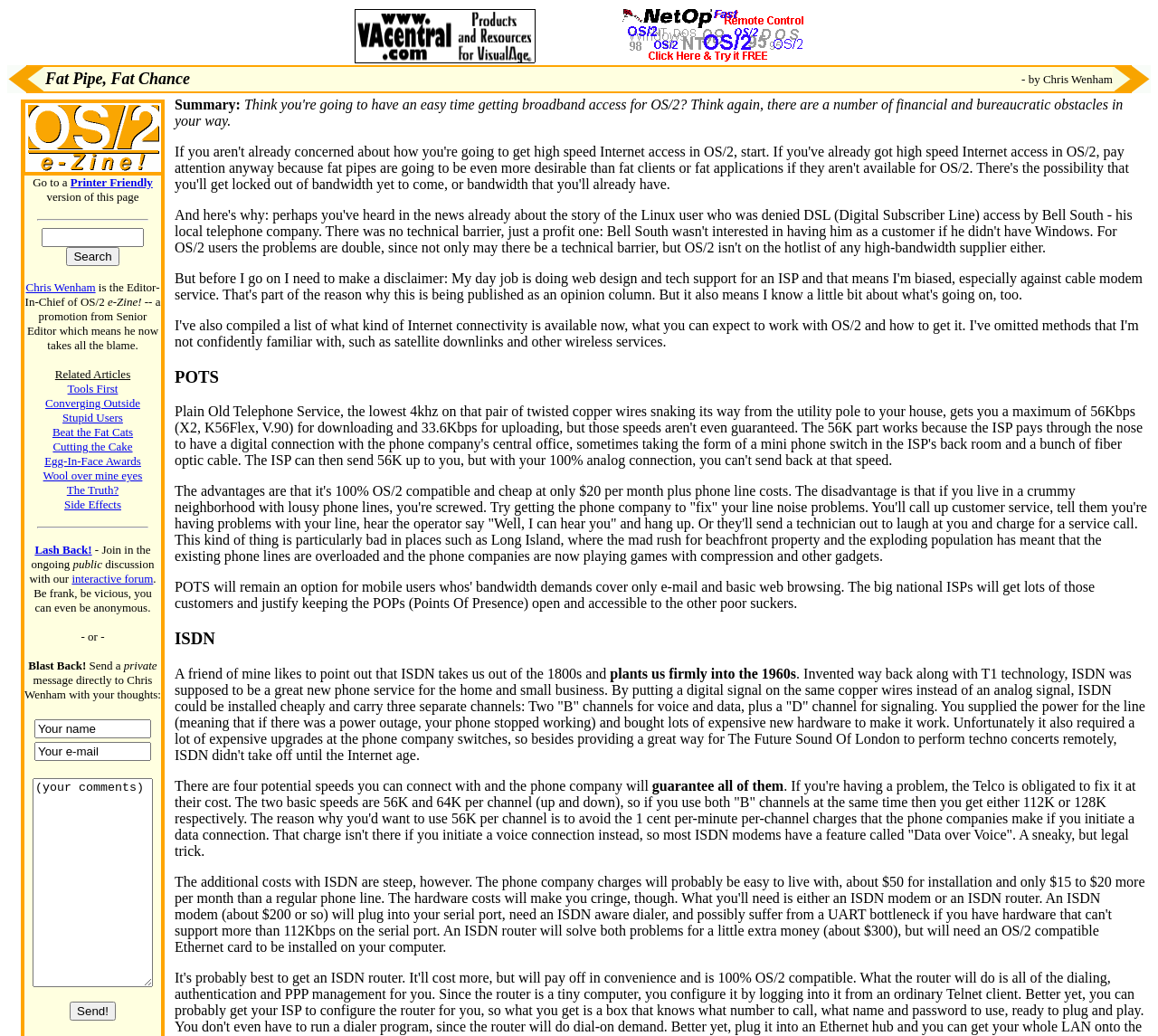Determine the bounding box coordinates for the region that must be clicked to execute the following instruction: "Search for something".

[0.057, 0.238, 0.103, 0.257]